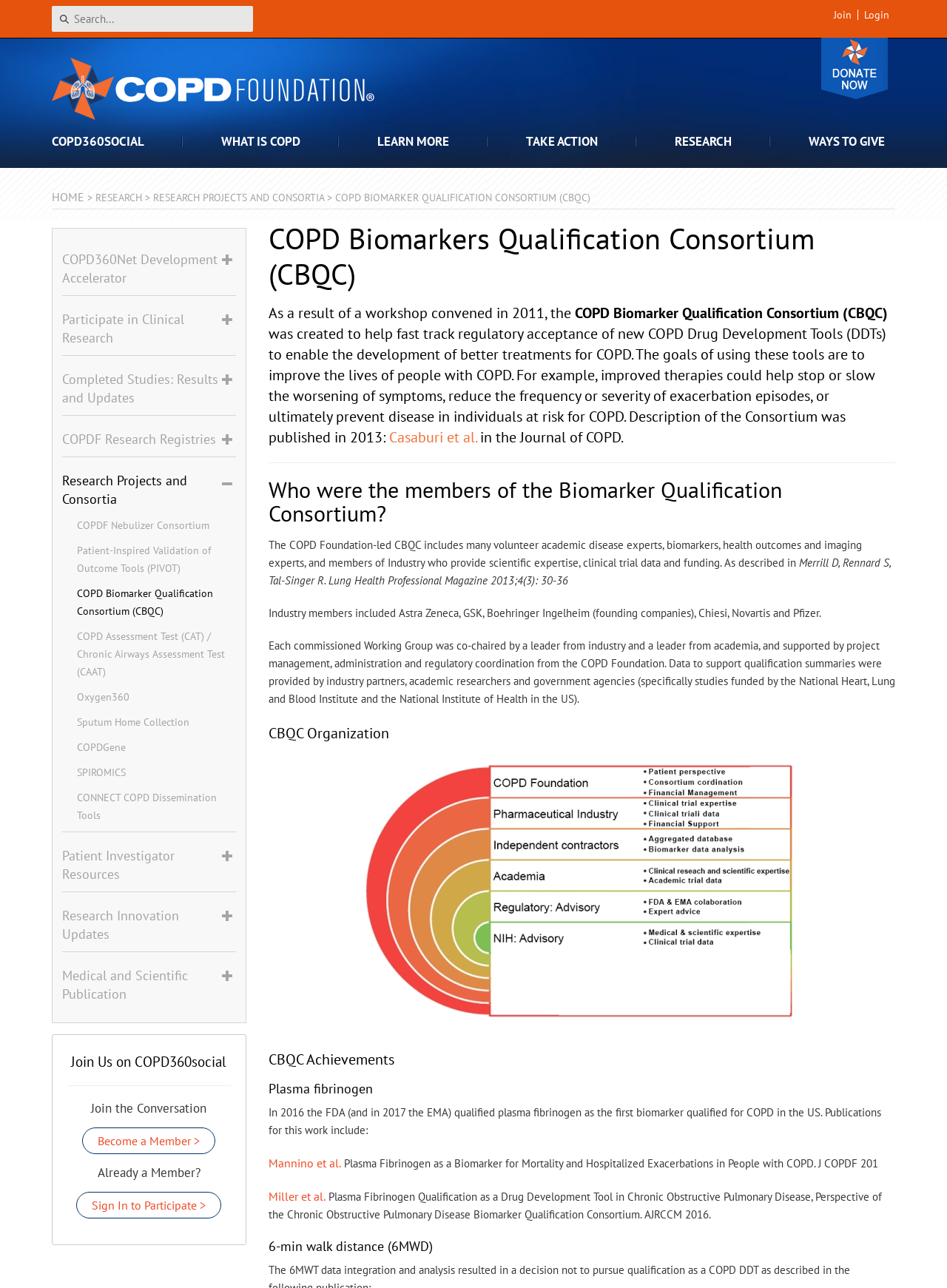What is the name of the first biomarker qualified for COPD in the US?
Please interpret the details in the image and answer the question thoroughly.

The question is asking for the name of the first biomarker qualified for COPD in the US, which can be found in the paragraph under the heading 'CBQC Achievements'. The paragraph states that in 2016, the FDA qualified plasma fibrinogen as the first biomarker qualified for COPD in the US.